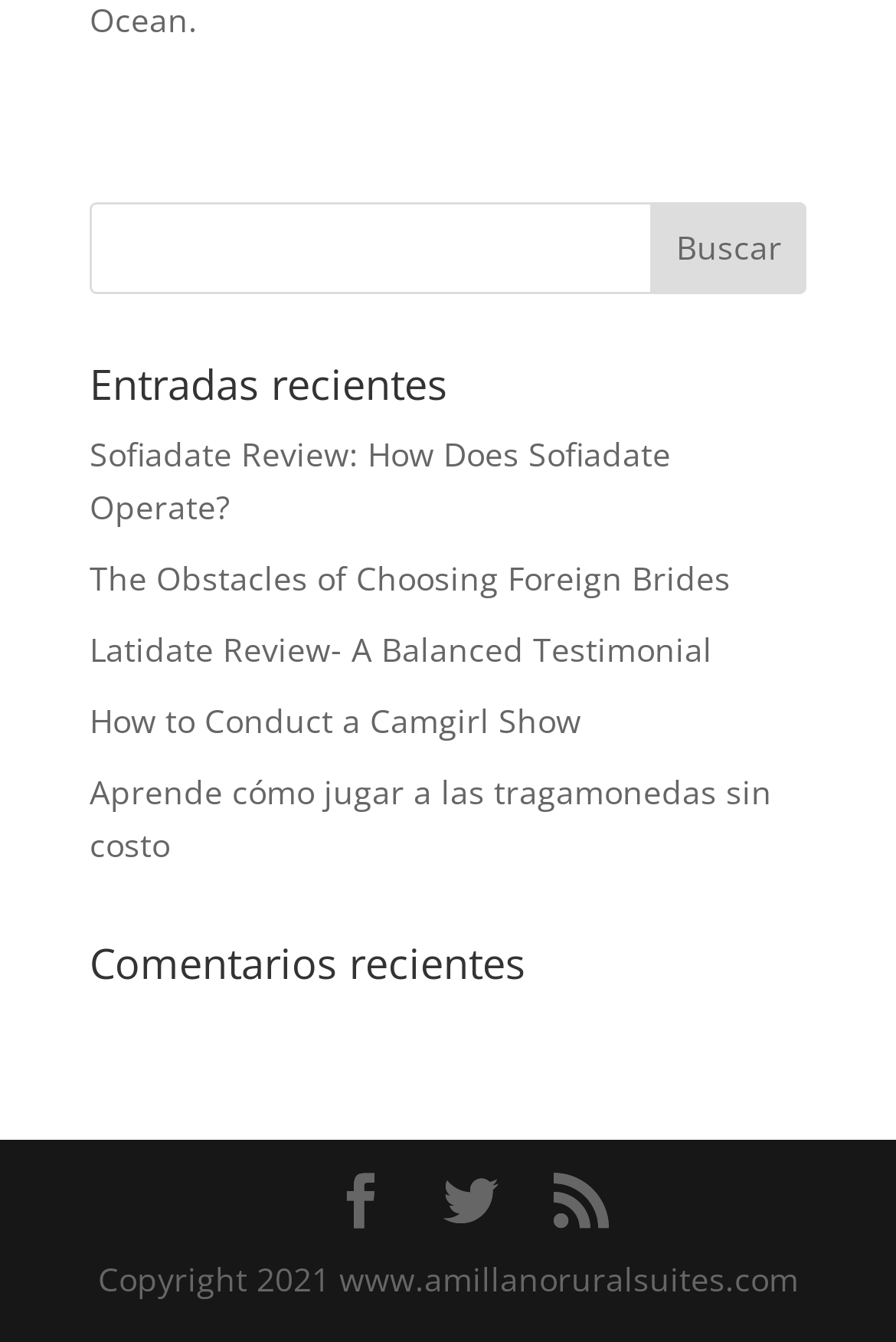Find and specify the bounding box coordinates that correspond to the clickable region for the instruction: "click the 'Buscar' button".

[0.727, 0.15, 0.9, 0.218]